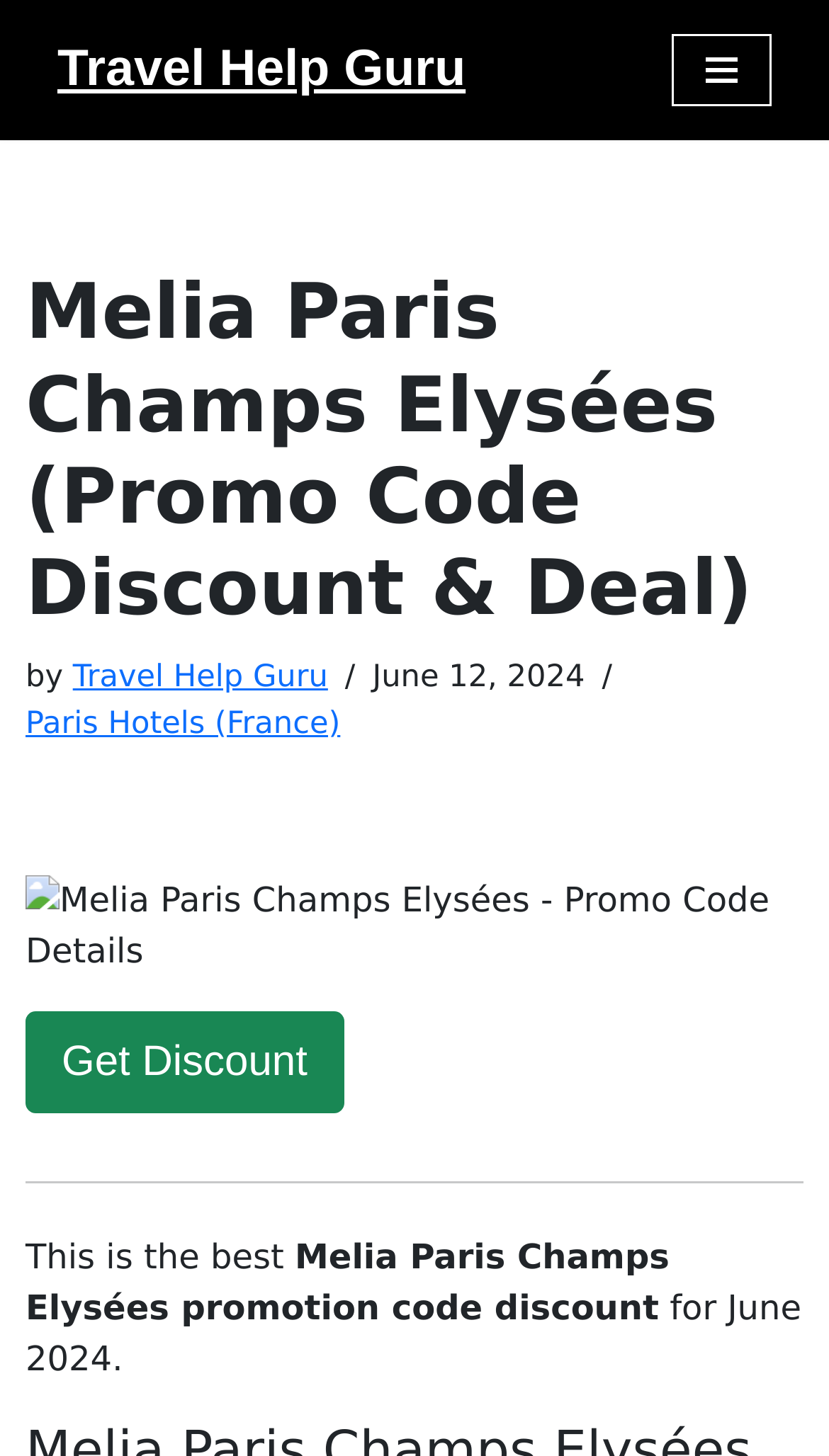Provide a brief response to the question below using a single word or phrase: 
What is the relationship between Travel Help Guru and the hotel?

Travel Help Guru provides tips and discounts for the hotel